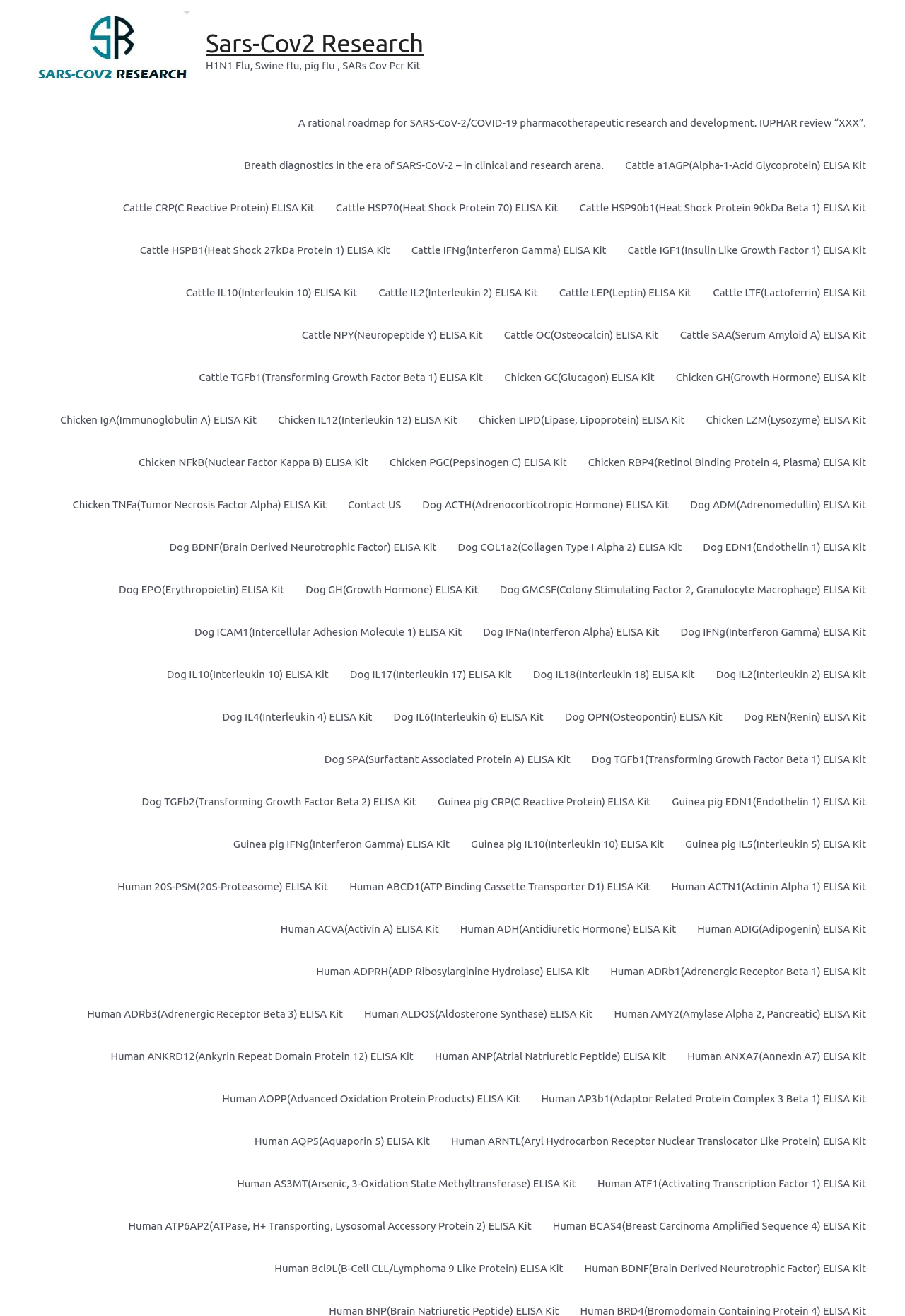How many ELISA kits are listed on this webpage?
Using the image provided, answer with just one word or phrase.

Over 100